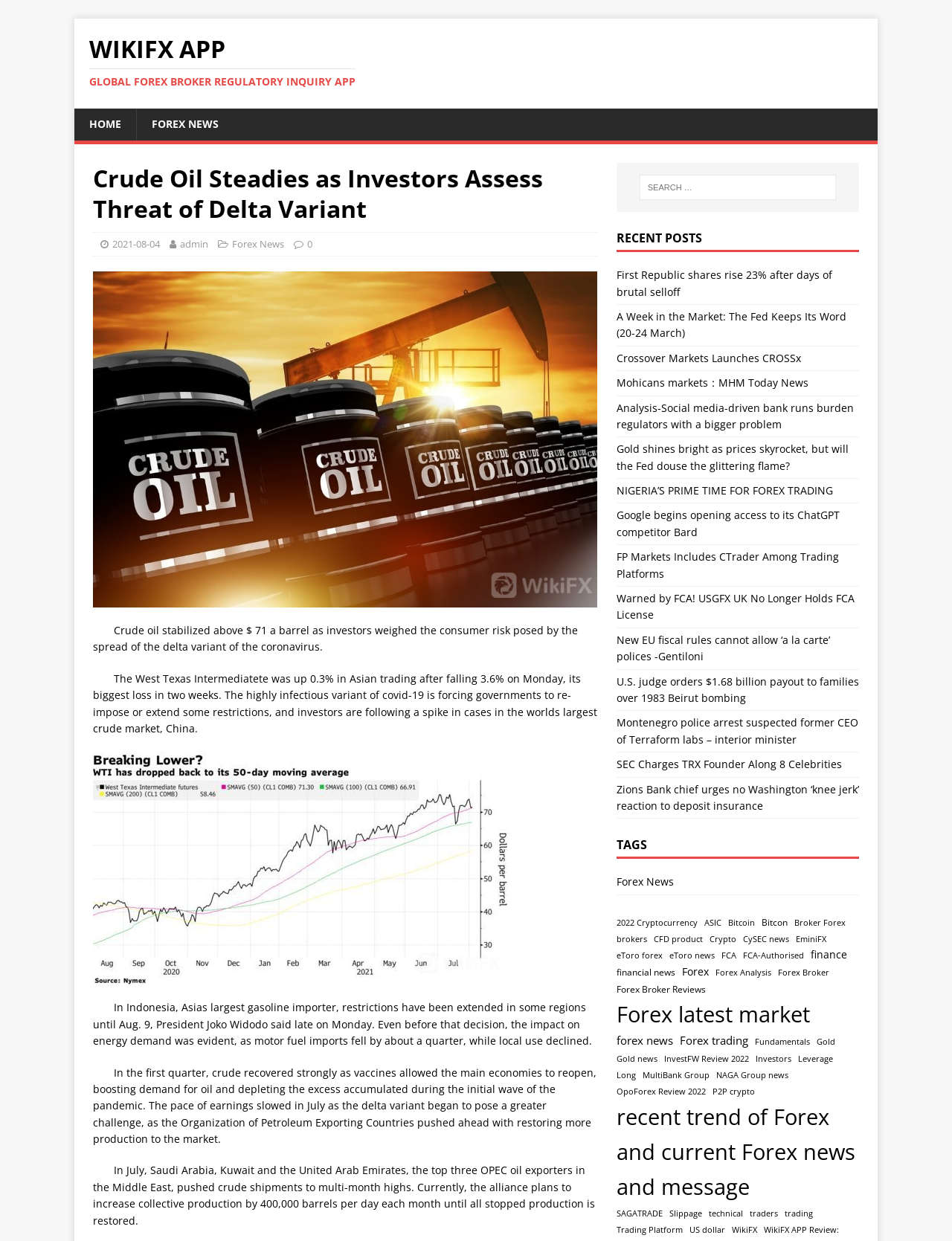Can you provide the bounding box coordinates for the element that should be clicked to implement the instruction: "Read recent post about First Republic shares"?

[0.647, 0.216, 0.874, 0.241]